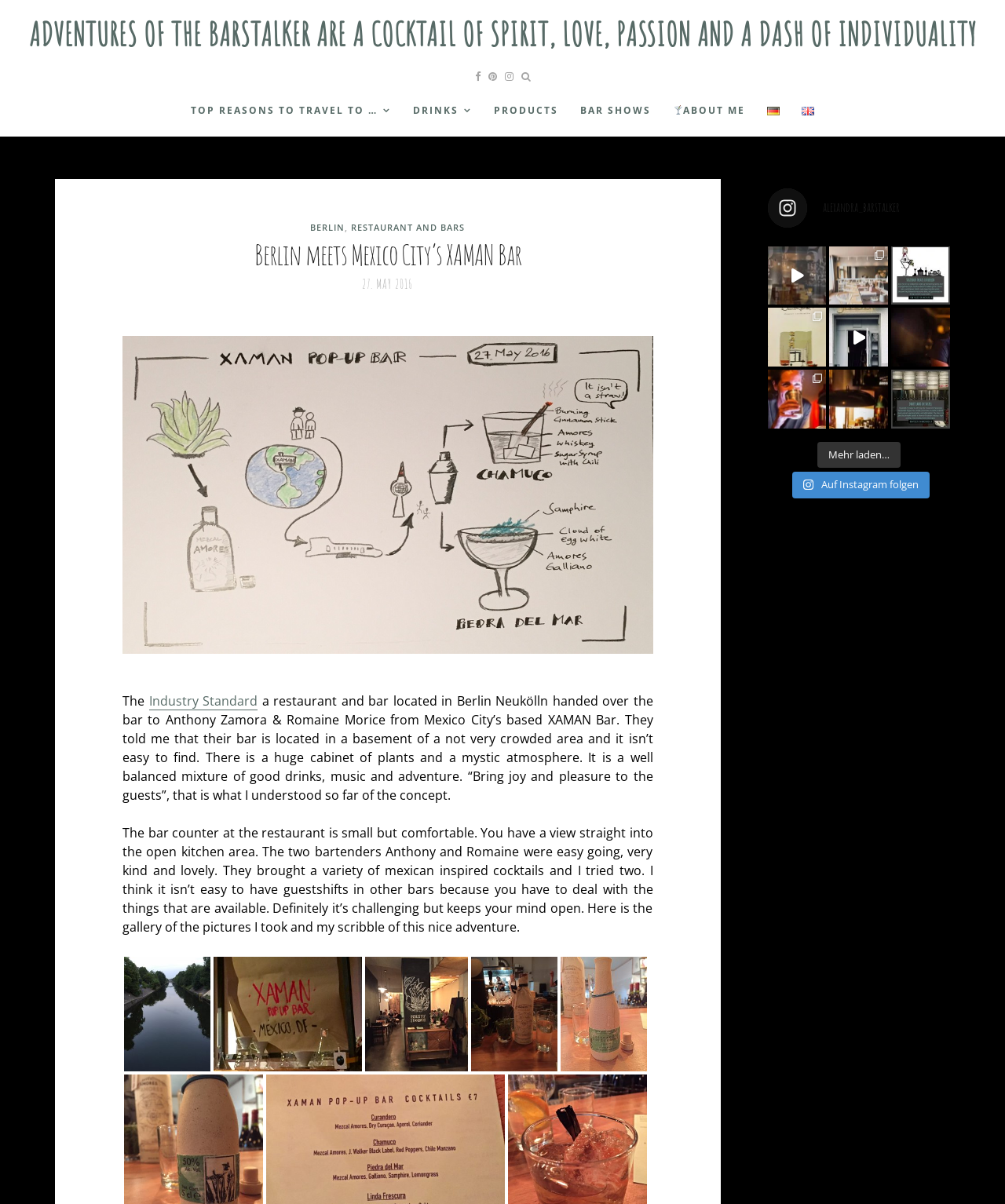Indicate the bounding box coordinates of the clickable region to achieve the following instruction: "Follow Barstalker on Instagram."

[0.788, 0.392, 0.925, 0.414]